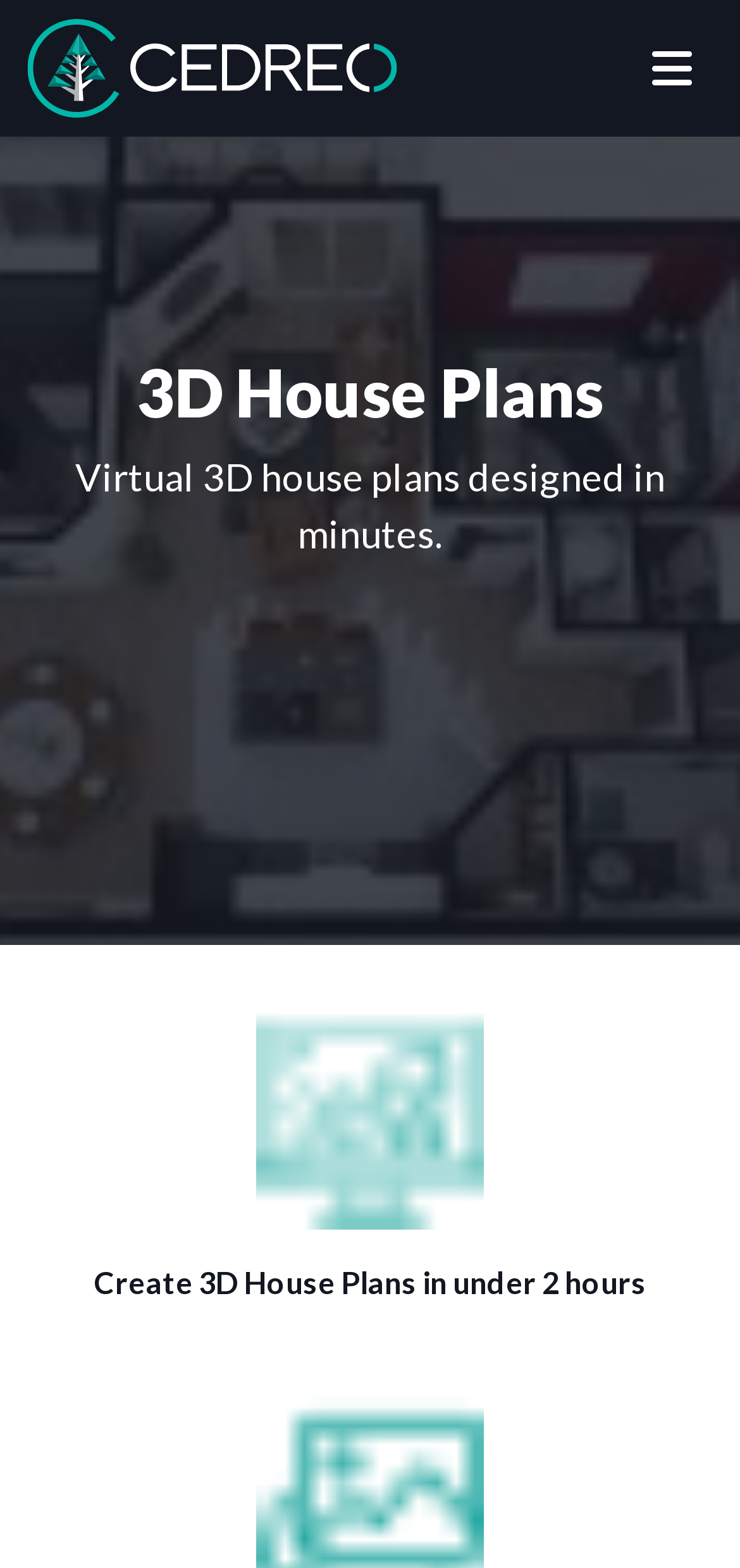Determine the bounding box for the UI element as described: "Cedreo". The coordinates should be represented as four float numbers between 0 and 1, formatted as [left, top, right, bottom].

[0.031, 0.012, 0.544, 0.075]